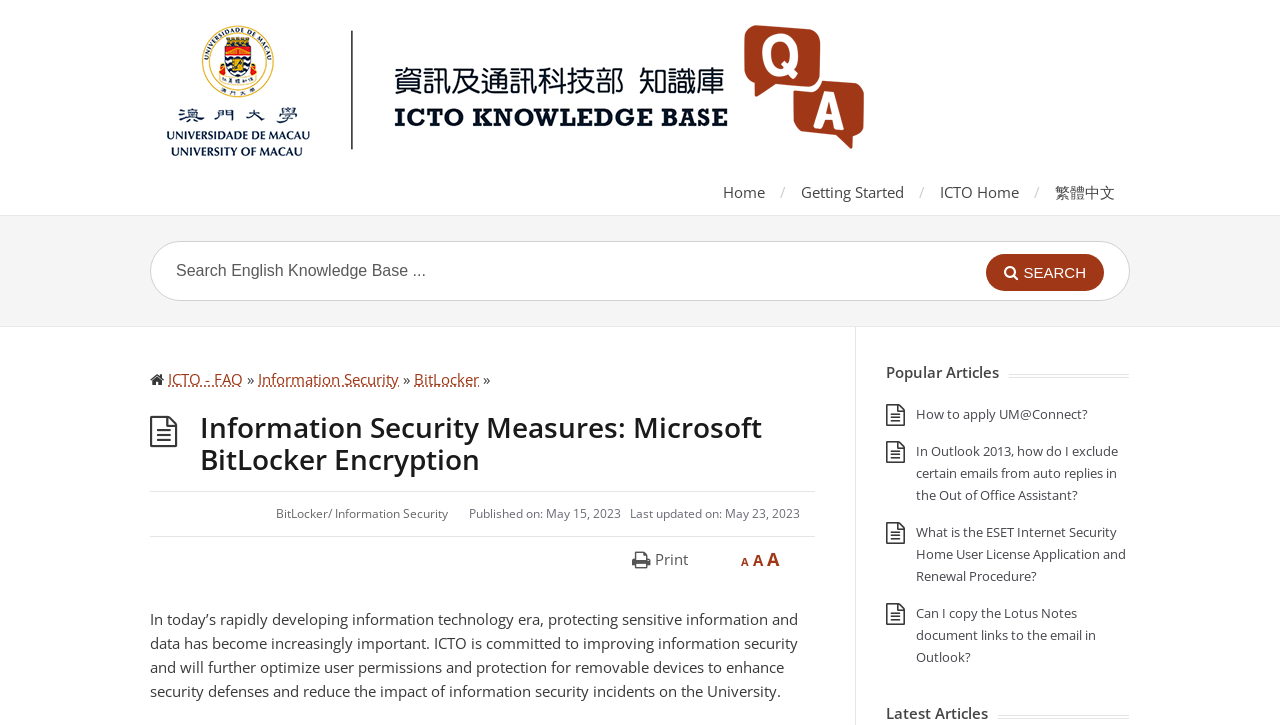How many links are there in the 'Popular Articles' section?
Please craft a detailed and exhaustive response to the question.

The 'Popular Articles' section has a LayoutTable with four links: 'How to apply UM@Connect?', 'In Outlook 2013, how do I exclude certain emails from auto replies in the Out of Office Assistant?', 'What is the ESET Internet Security Home User License Application and Renewal Procedure?', and 'Can I copy the Lotus Notes document links to the email in Outlook?'.